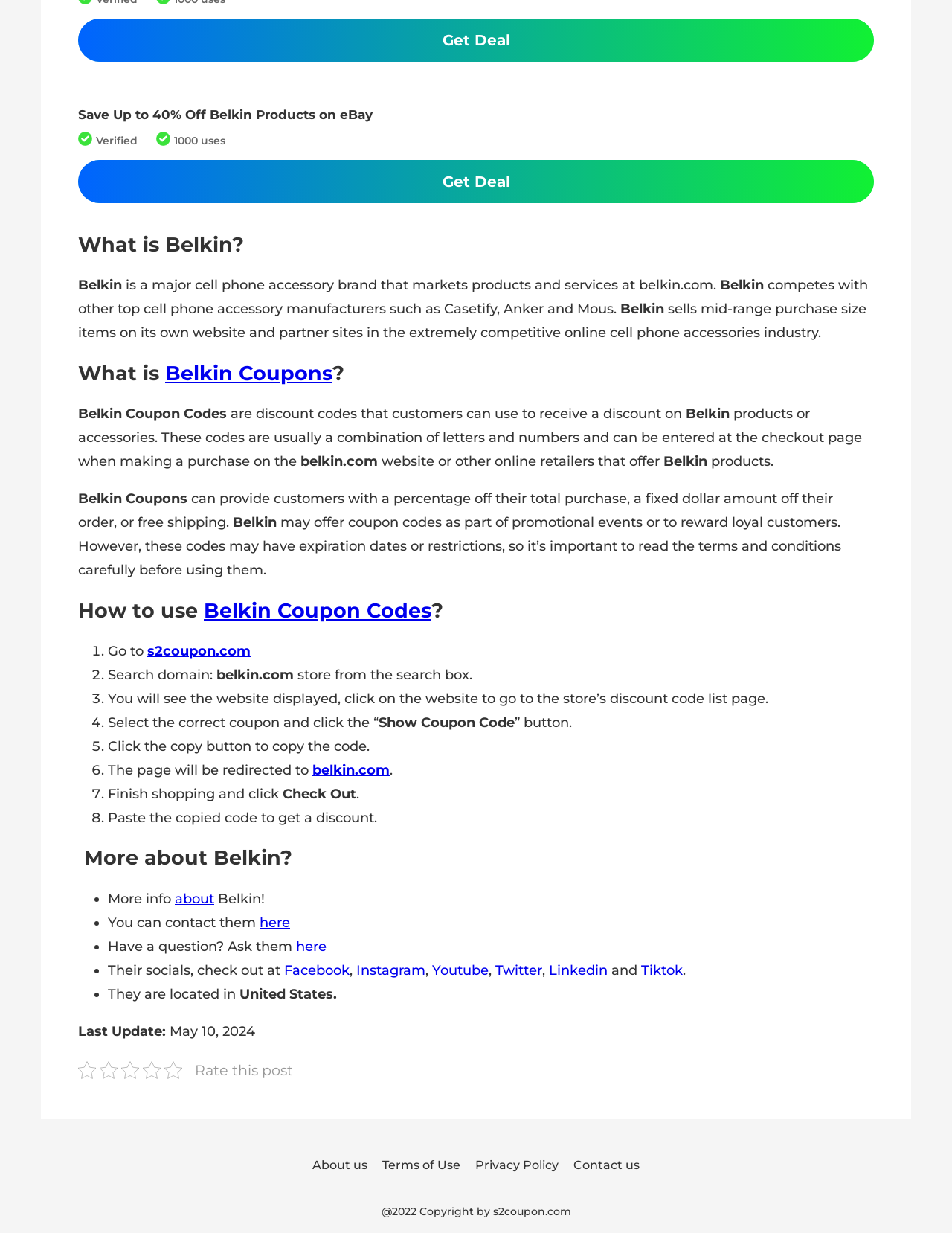Look at the image and give a detailed response to the following question: What is Belkin?

Based on the webpage, Belkin is described as a major cell phone accessory brand that markets products and services at belkin.com. This information is found in the section 'What is Belkin?' which provides a brief overview of the company.